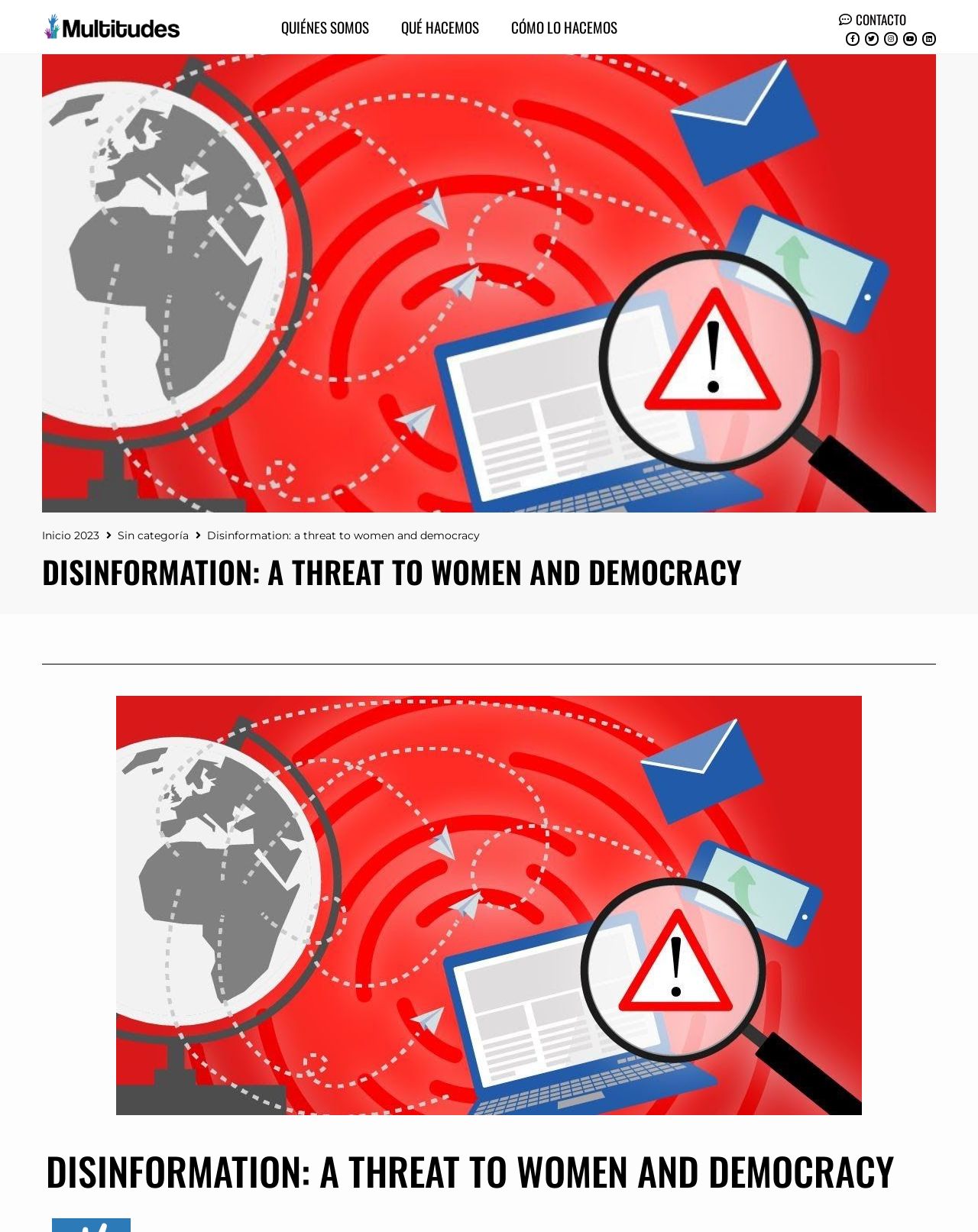Determine the bounding box coordinates of the region that needs to be clicked to achieve the task: "visit QUIÉNES SOMOS".

[0.288, 0.0, 0.378, 0.043]